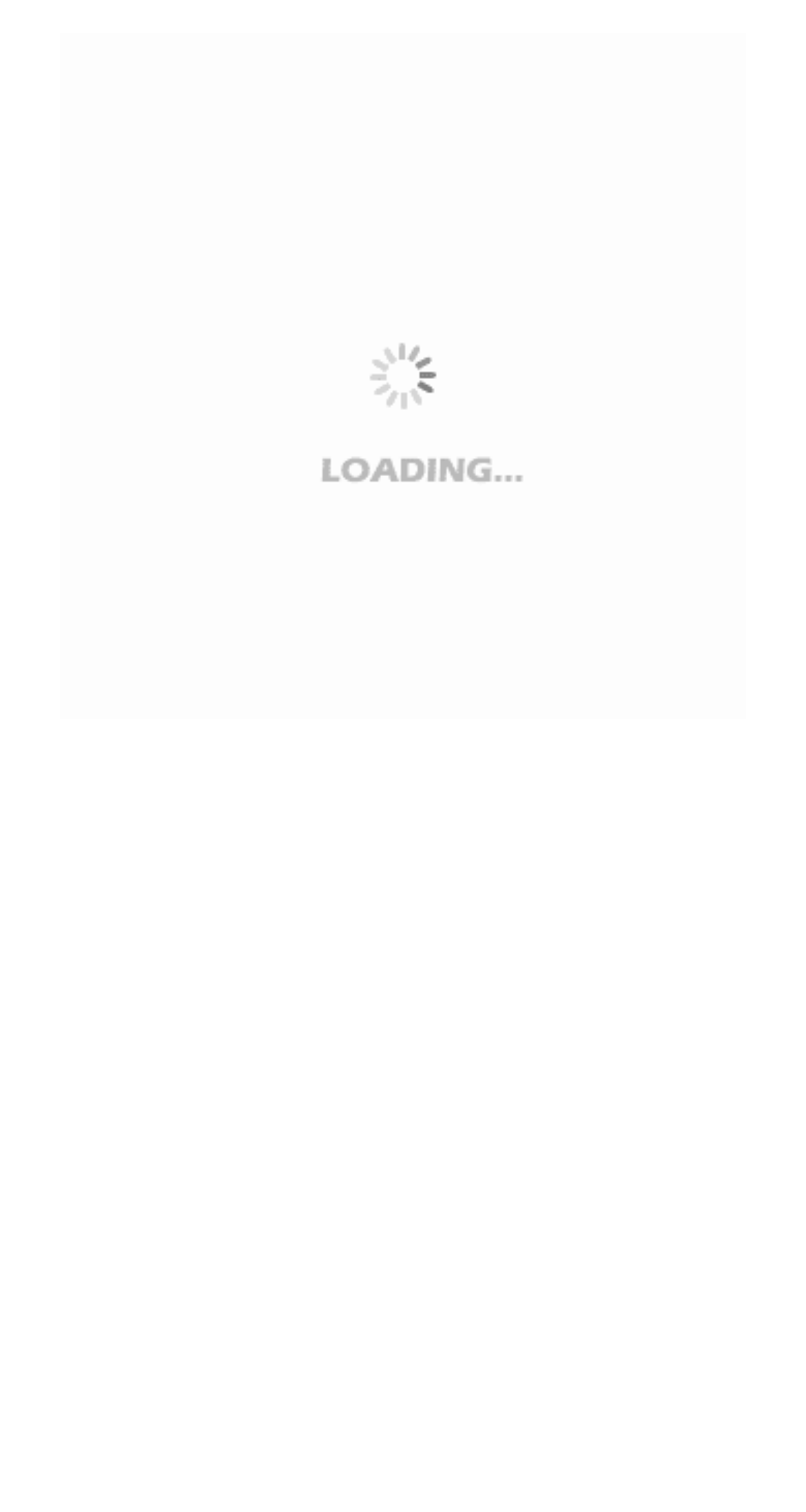Provide a brief response to the question below using one word or phrase:
How many list markers are there?

13